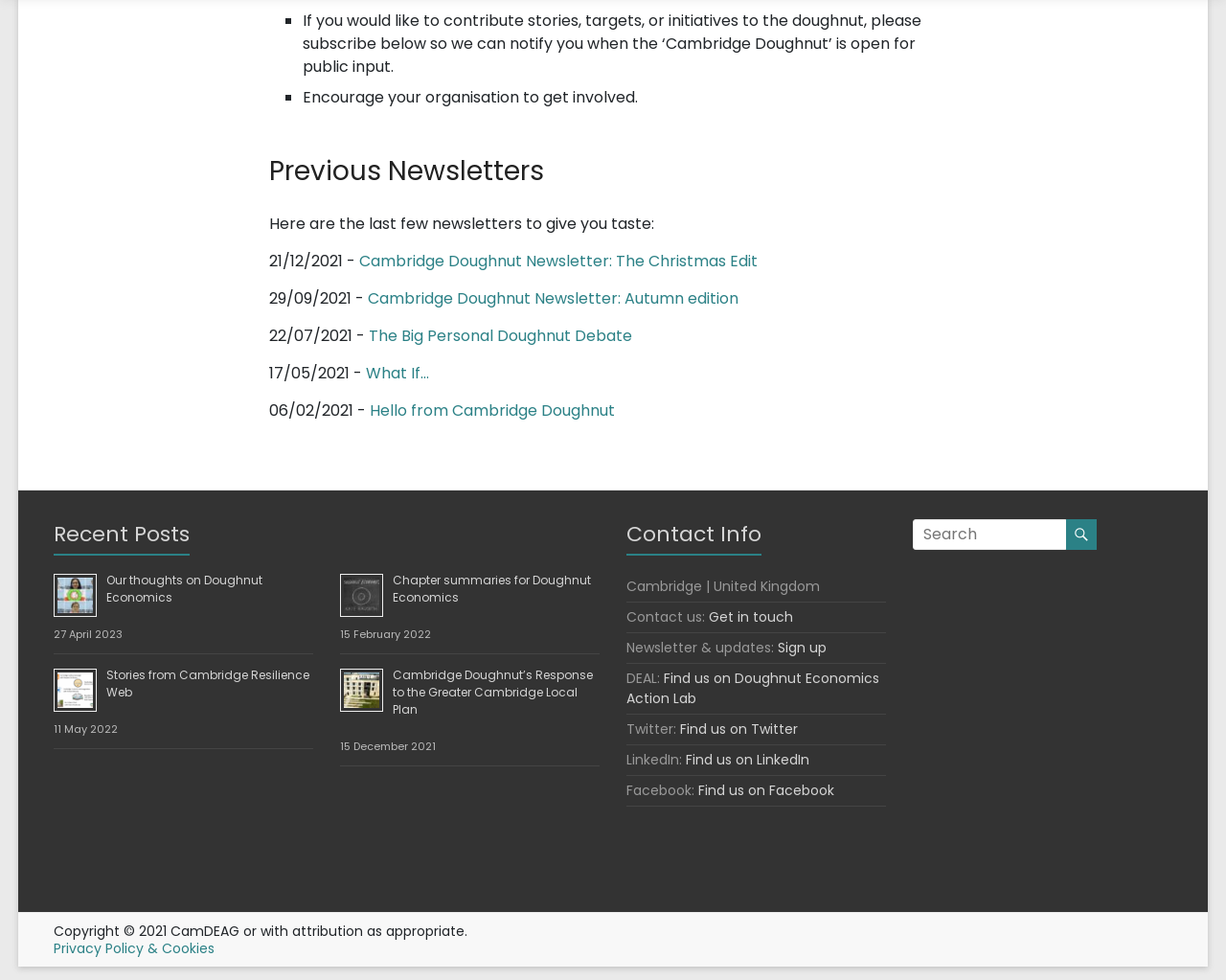Indicate the bounding box coordinates of the element that needs to be clicked to satisfy the following instruction: "Read the Cambridge Doughnut Newsletter: The Christmas Edit". The coordinates should be four float numbers between 0 and 1, i.e., [left, top, right, bottom].

[0.293, 0.255, 0.618, 0.277]